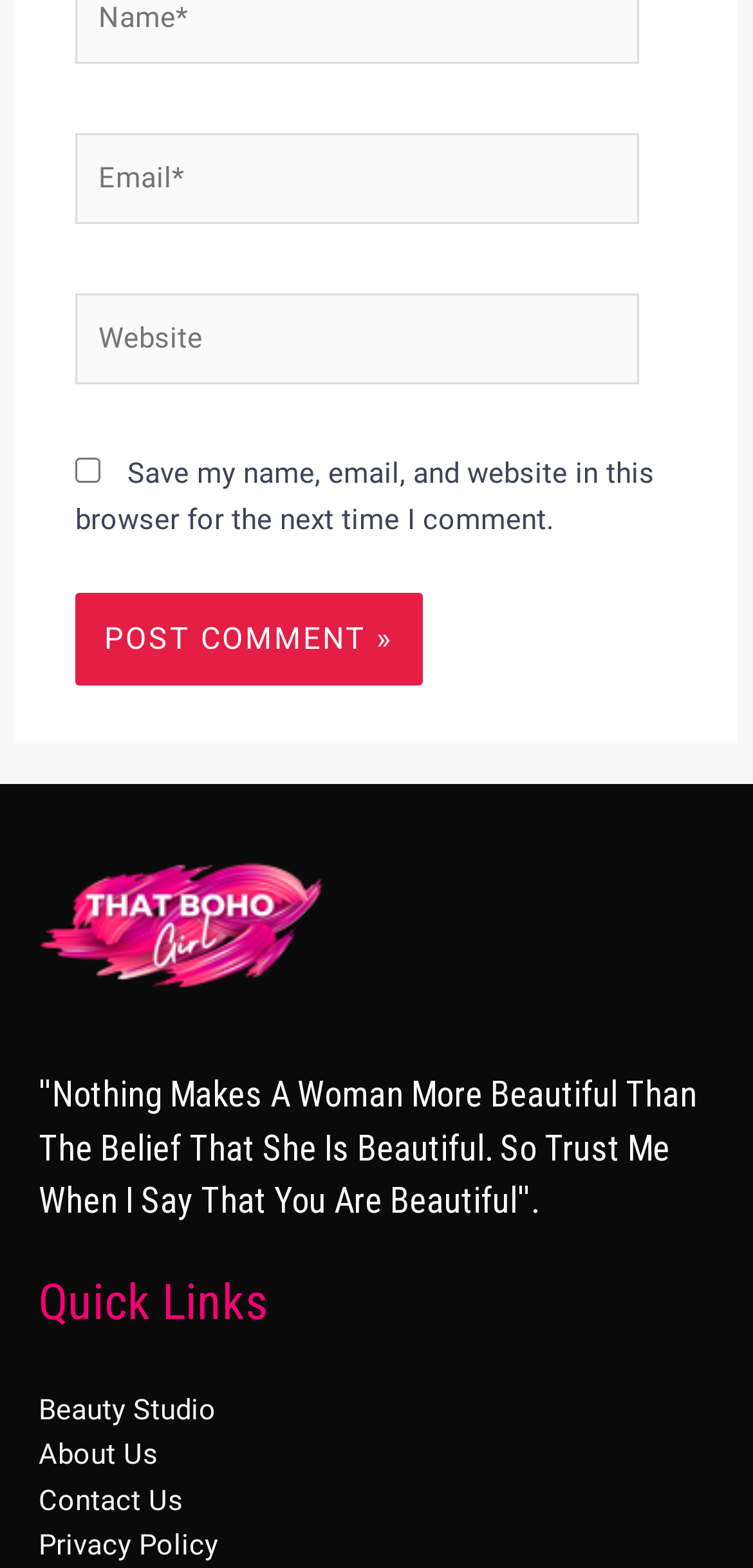Based on the image, provide a detailed and complete answer to the question: 
What is the text on the button?

The button element with ID 335 has a StaticText child element with ID 568 which contains the text 'POST COMMENT »'.